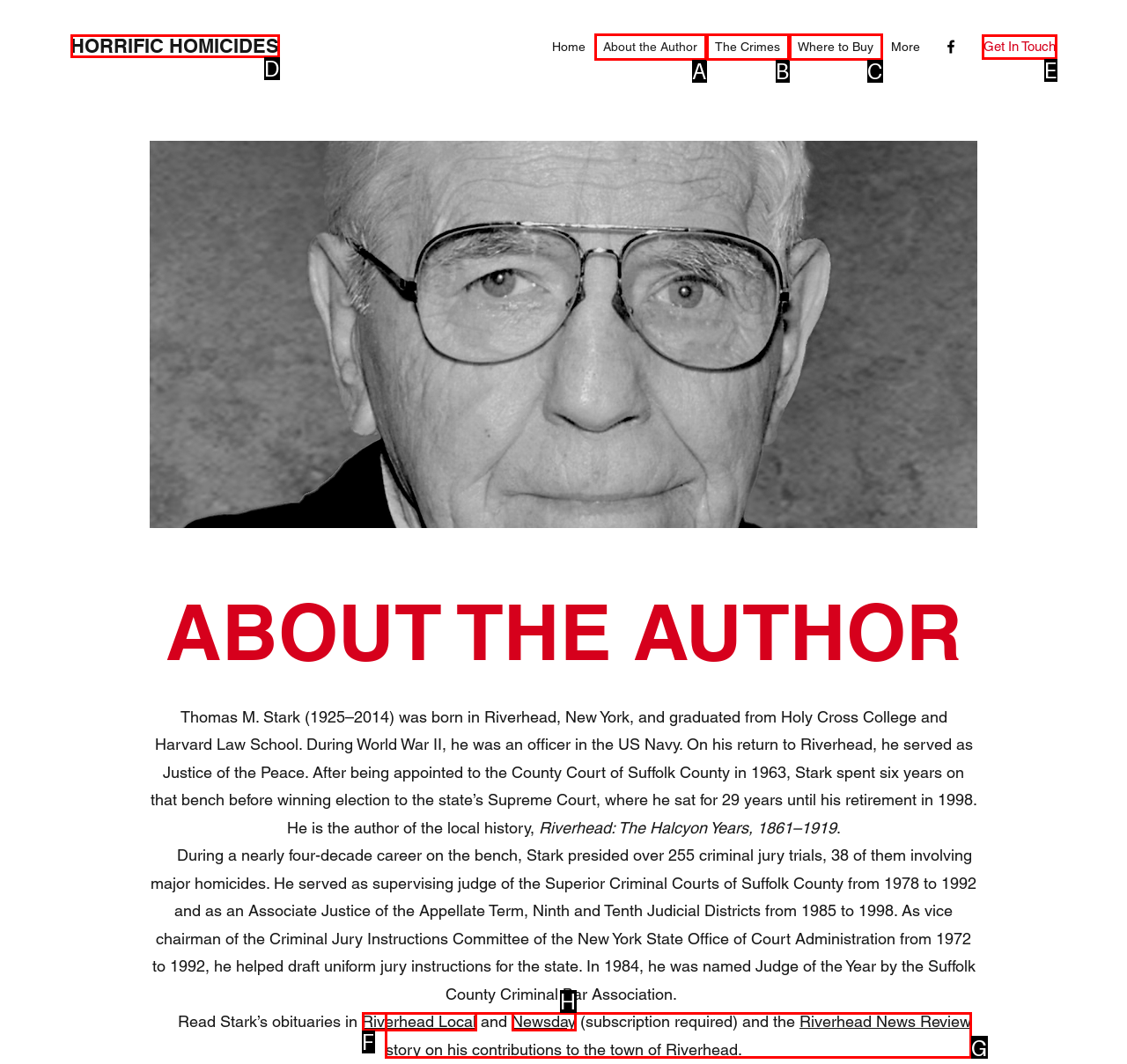Which UI element corresponds to this description: HORRIFIC HOMICIDES
Reply with the letter of the correct option.

D